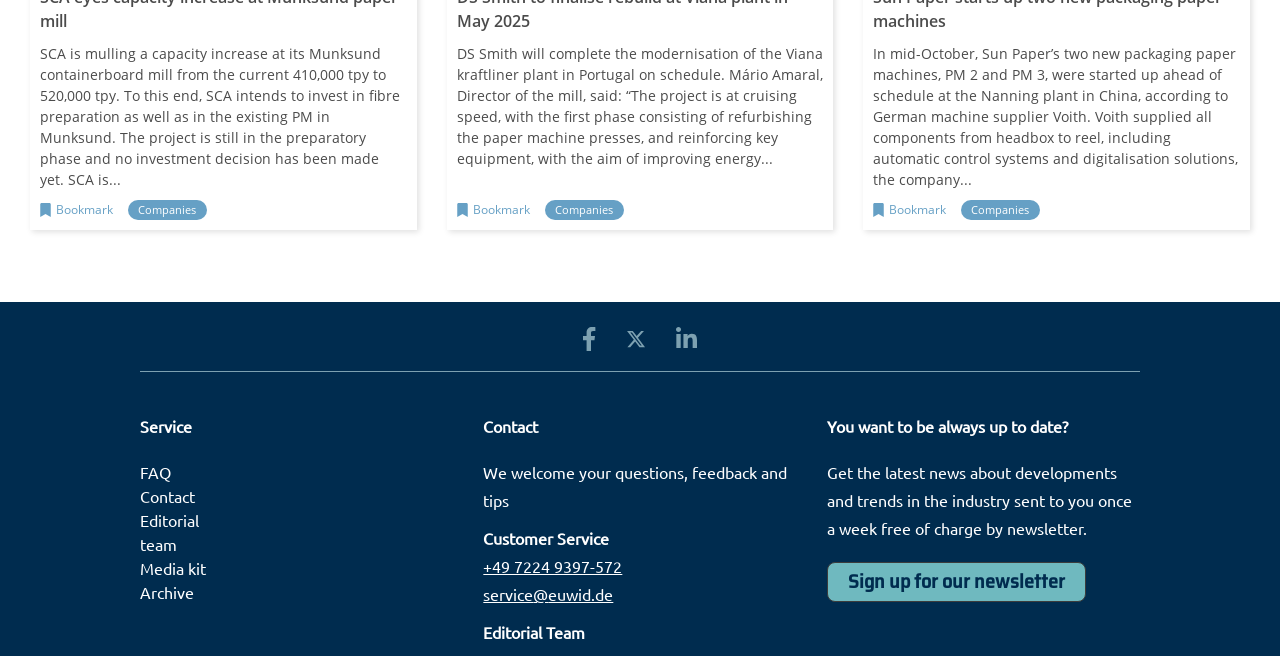Please identify the bounding box coordinates of the clickable area that will fulfill the following instruction: "Visit Companies page". The coordinates should be in the format of four float numbers between 0 and 1, i.e., [left, top, right, bottom].

[0.1, 0.305, 0.162, 0.336]